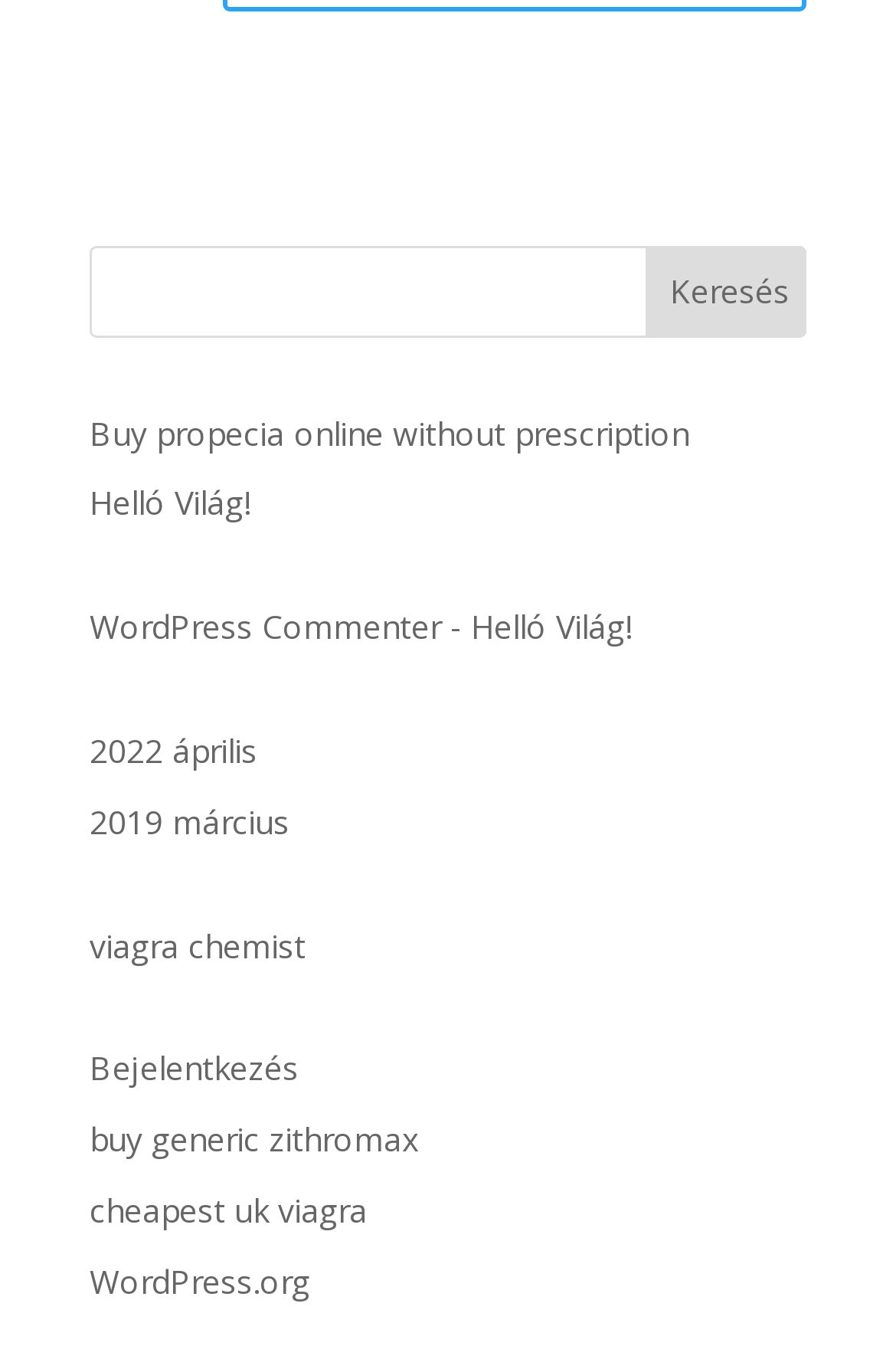Could you provide the bounding box coordinates for the portion of the screen to click to complete this instruction: "Click the logo"?

None